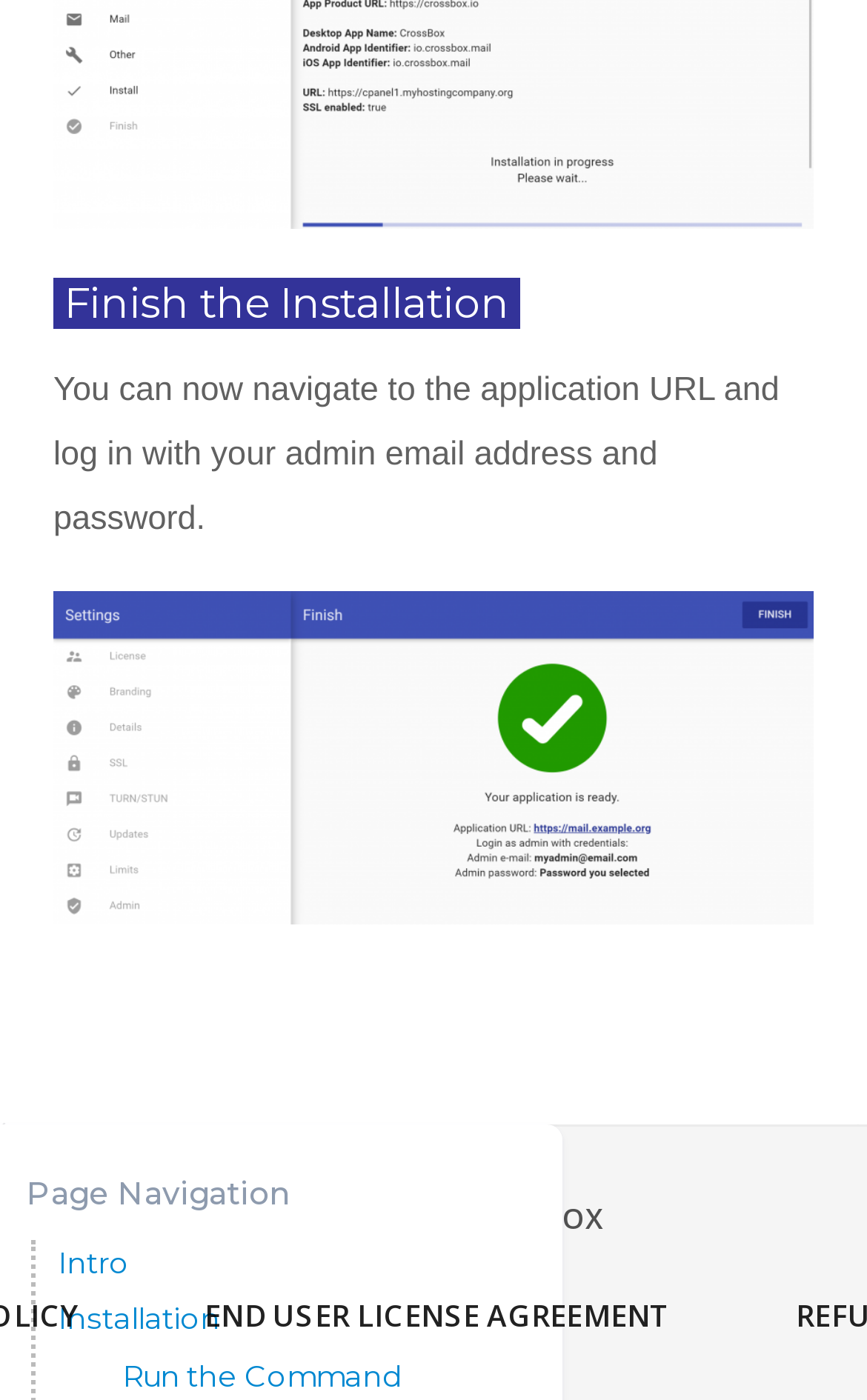What is the copyright year range?
Refer to the image and offer an in-depth and detailed answer to the question.

The StaticText element at the bottom of the page indicates that the copyright year range is from 2016 to 2024, belonging to CROSSBOX.